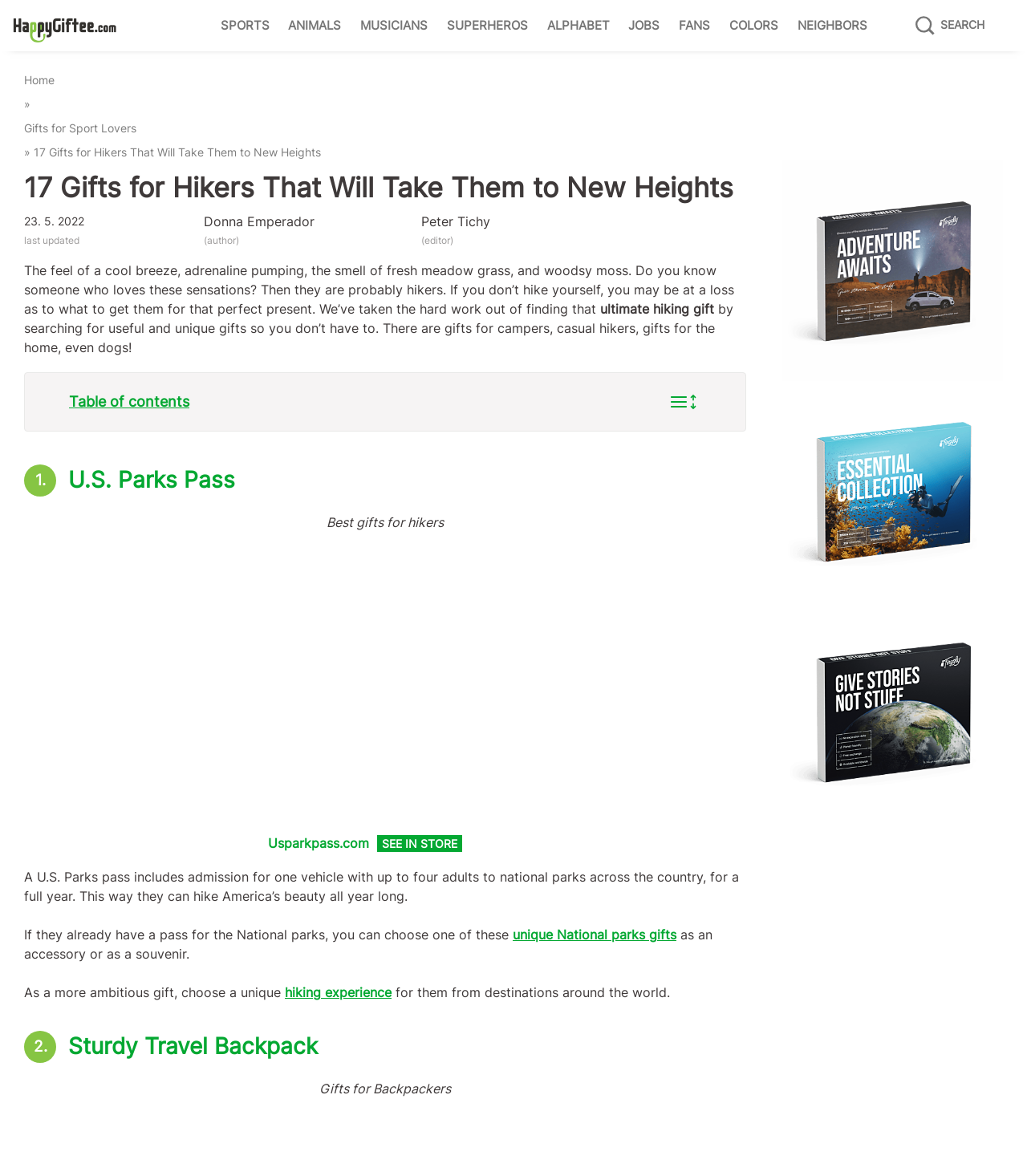Locate the bounding box coordinates of the element to click to perform the following action: 'Explore the 'U.S. Parks Pass' gift option'. The coordinates should be given as four float values between 0 and 1, in the form of [left, top, right, bottom].

[0.066, 0.396, 0.229, 0.419]